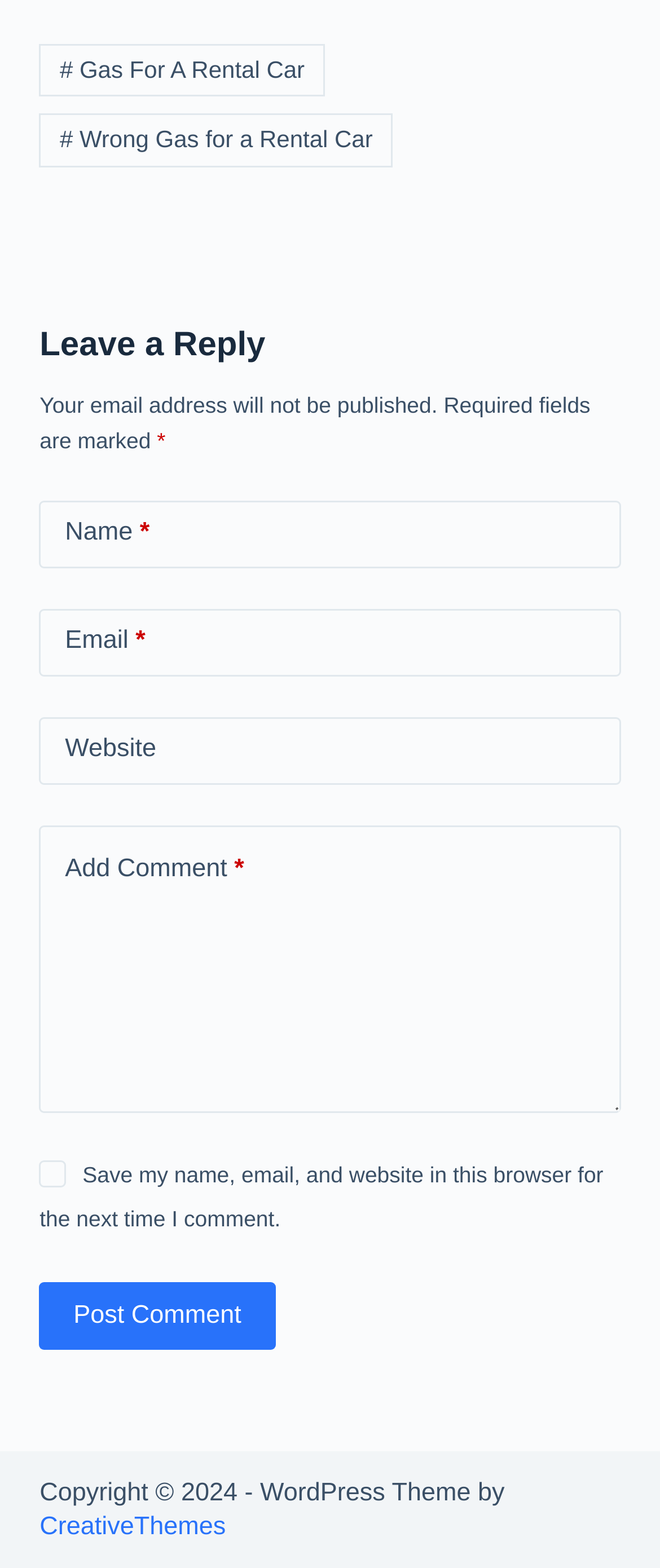What is the purpose of the textbox labeled 'Name'?
Using the image, give a concise answer in the form of a single word or short phrase.

To enter name